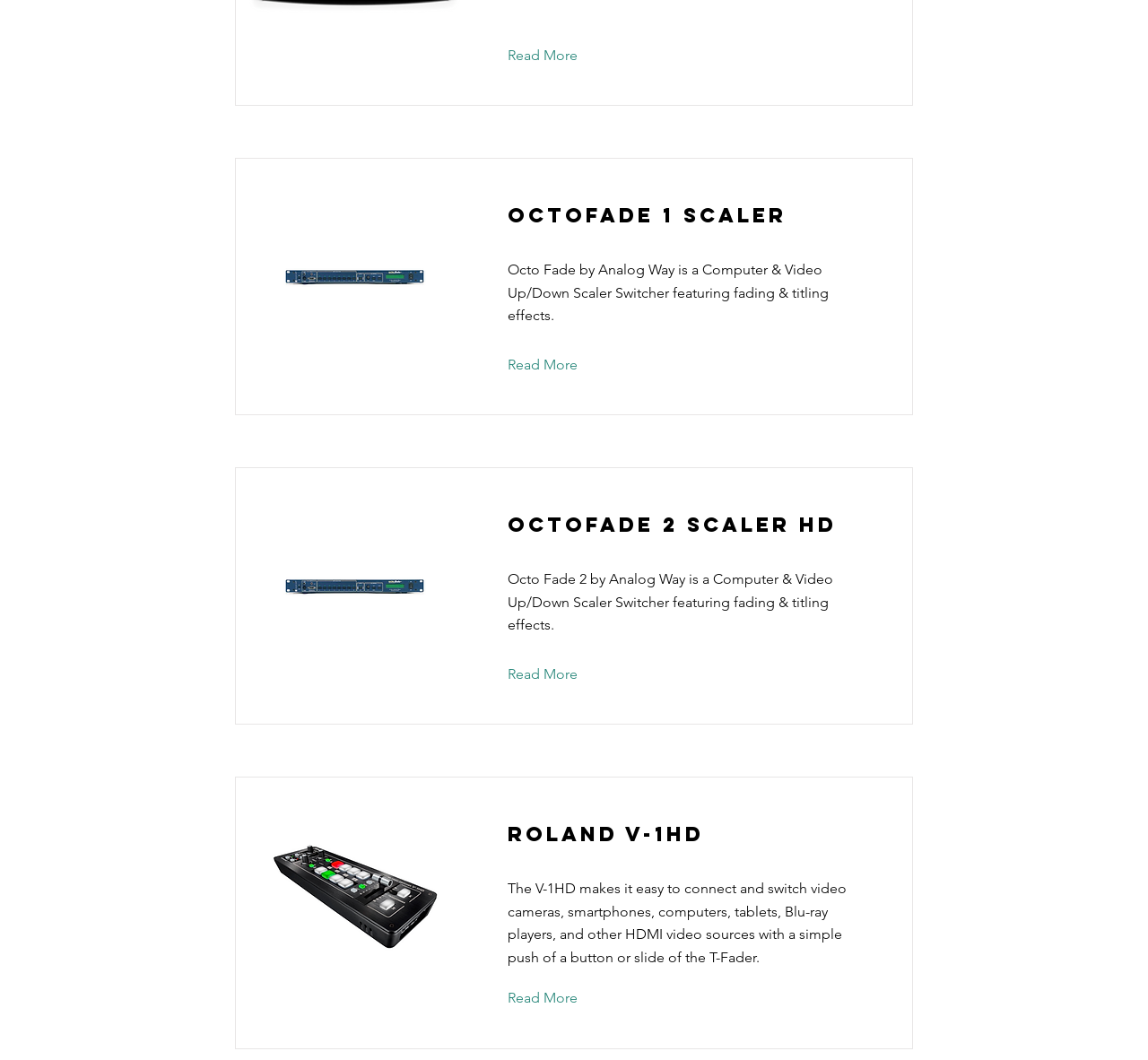What is the name of the first scaler?
Examine the webpage screenshot and provide an in-depth answer to the question.

The first scaler is named Octofade 1, which can be determined by looking at the heading element 'Octofade 1 Scaler' with bounding box coordinates [0.442, 0.191, 0.755, 0.215]